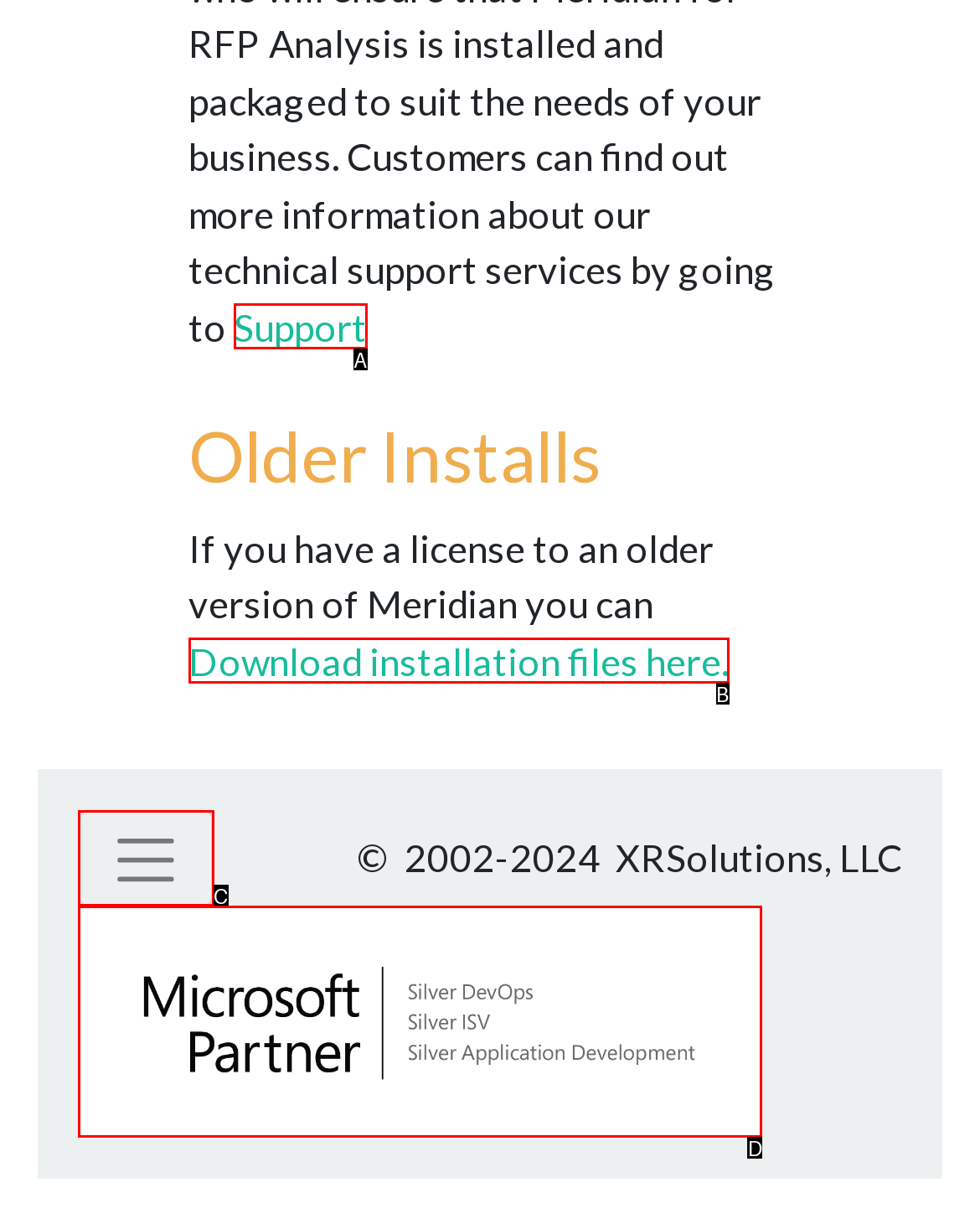Using the provided description: Support, select the HTML element that corresponds to it. Indicate your choice with the option's letter.

A